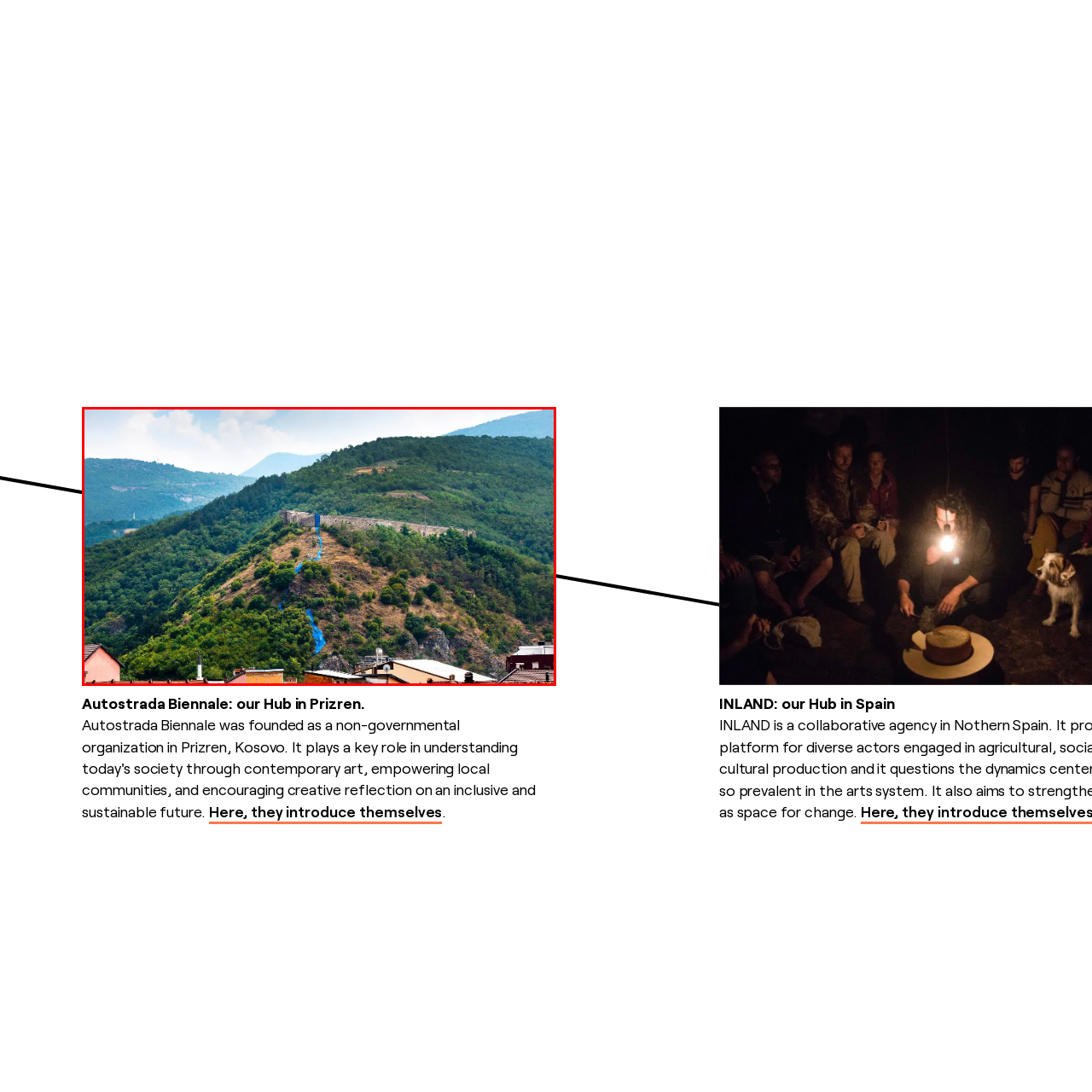What is the purpose of the Autostrada Biennale's initiative?
Examine the image within the red bounding box and provide a comprehensive answer to the question.

The caption explains that the Autostrada Biennale's initiative aims to 'foster a pan-European ecosystem of innovation and creativity', which suggests that its primary goal is to promote and support innovative and creative endeavors.